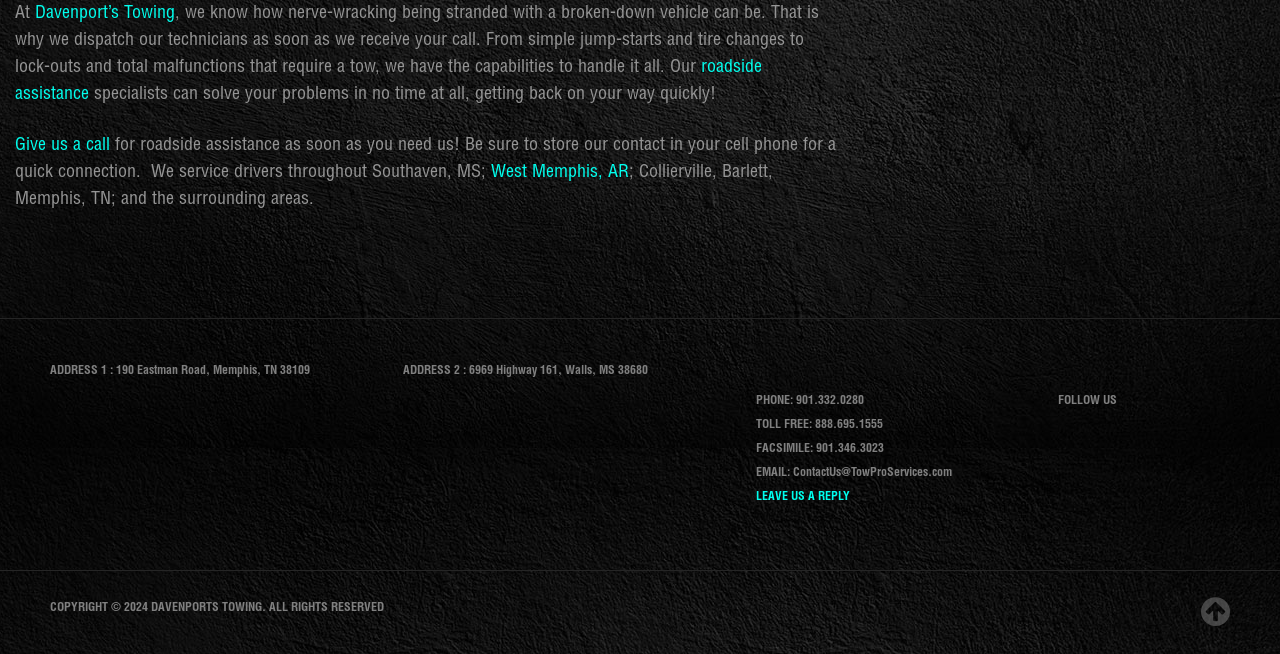Please identify the bounding box coordinates of the element I should click to complete this instruction: 'Click on 'ADDRESS 1 : 190 Eastman Road, Memphis, TN 38109''. The coordinates should be given as four float numbers between 0 and 1, like this: [left, top, right, bottom].

[0.039, 0.689, 0.255, 0.708]